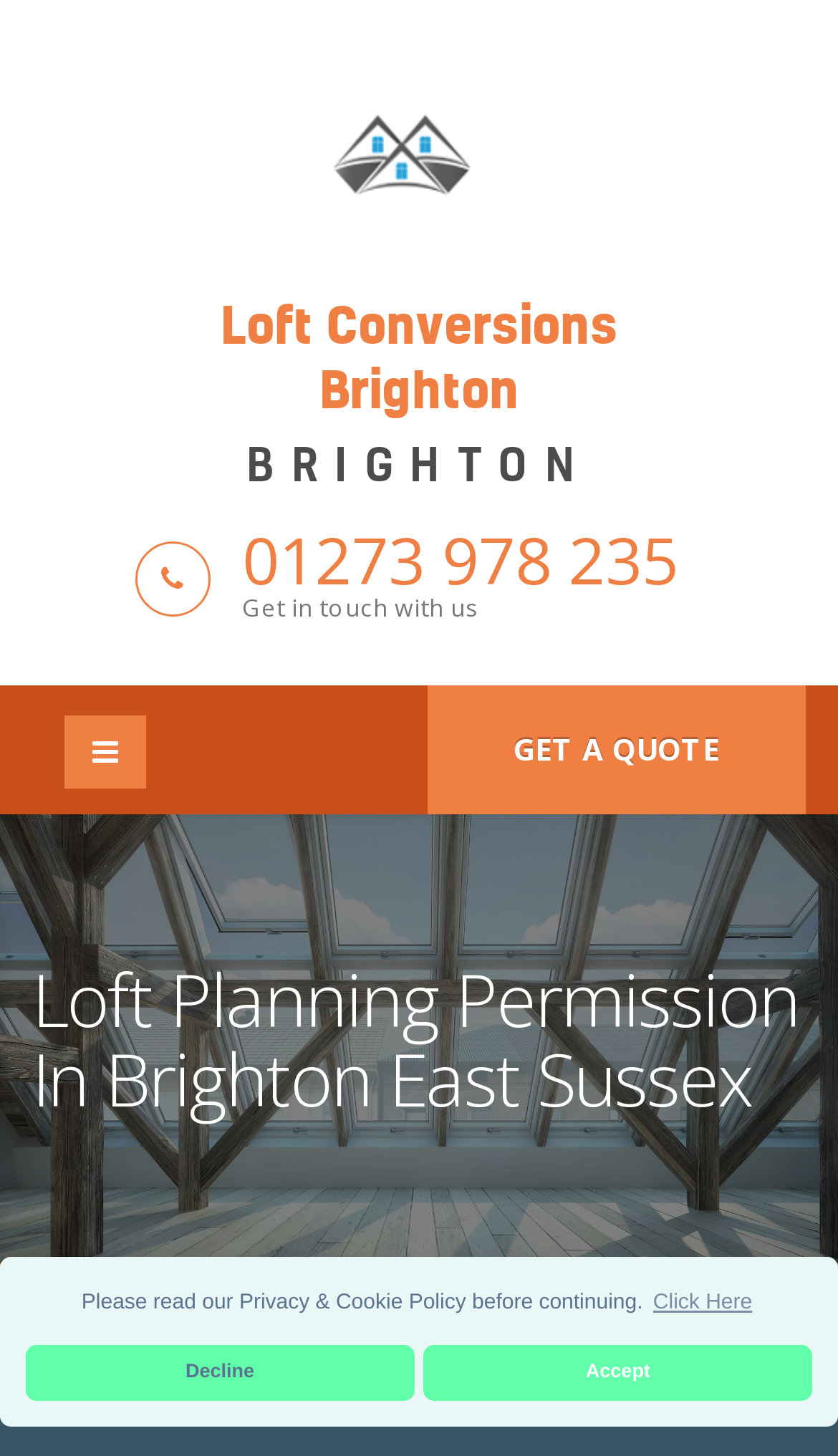What is the city where Loft Conversions Brighton operates?
We need a detailed and meticulous answer to the question.

I found the city by looking at the heading element that says 'Loft Planning Permission In Brighton East Sussex' and also the link element that says 'Loft Conversions Brighton Loft Conversions Brighton BRIGHTON'. This suggests that Loft Conversions Brighton operates in Brighton.